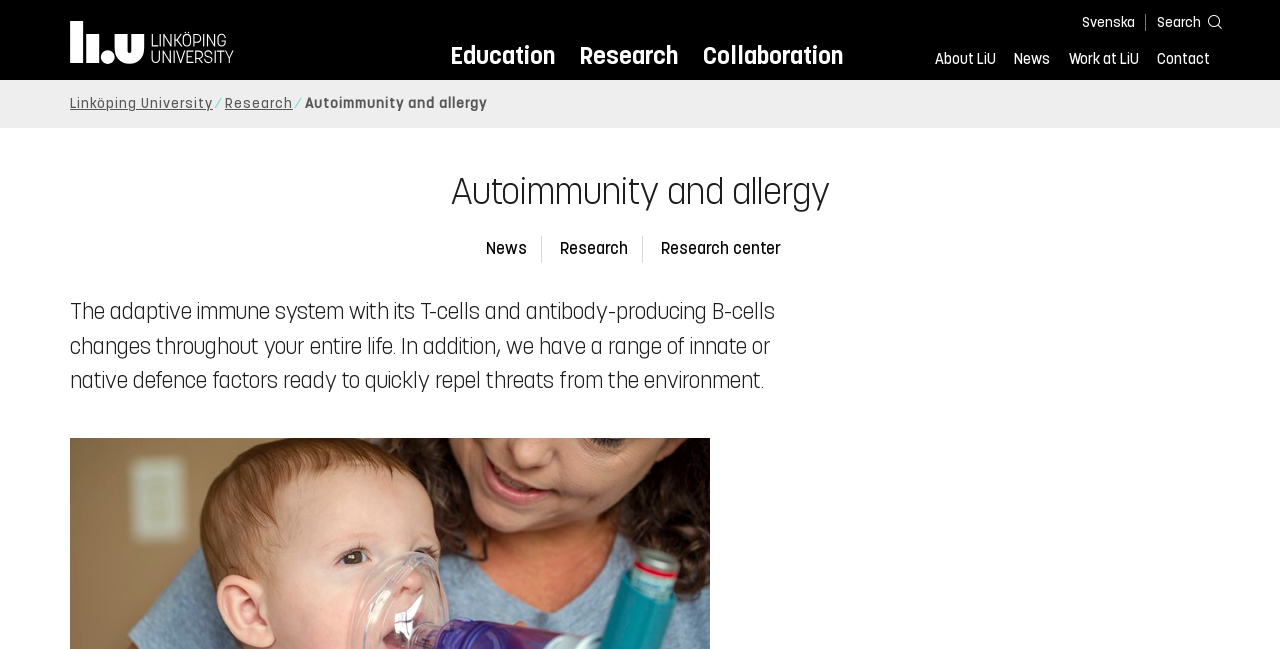Identify the bounding box coordinates for the region to click in order to carry out this instruction: "Switch to Swedish language". Provide the coordinates using four float numbers between 0 and 1, formatted as [left, top, right, bottom].

[0.845, 0.022, 0.887, 0.048]